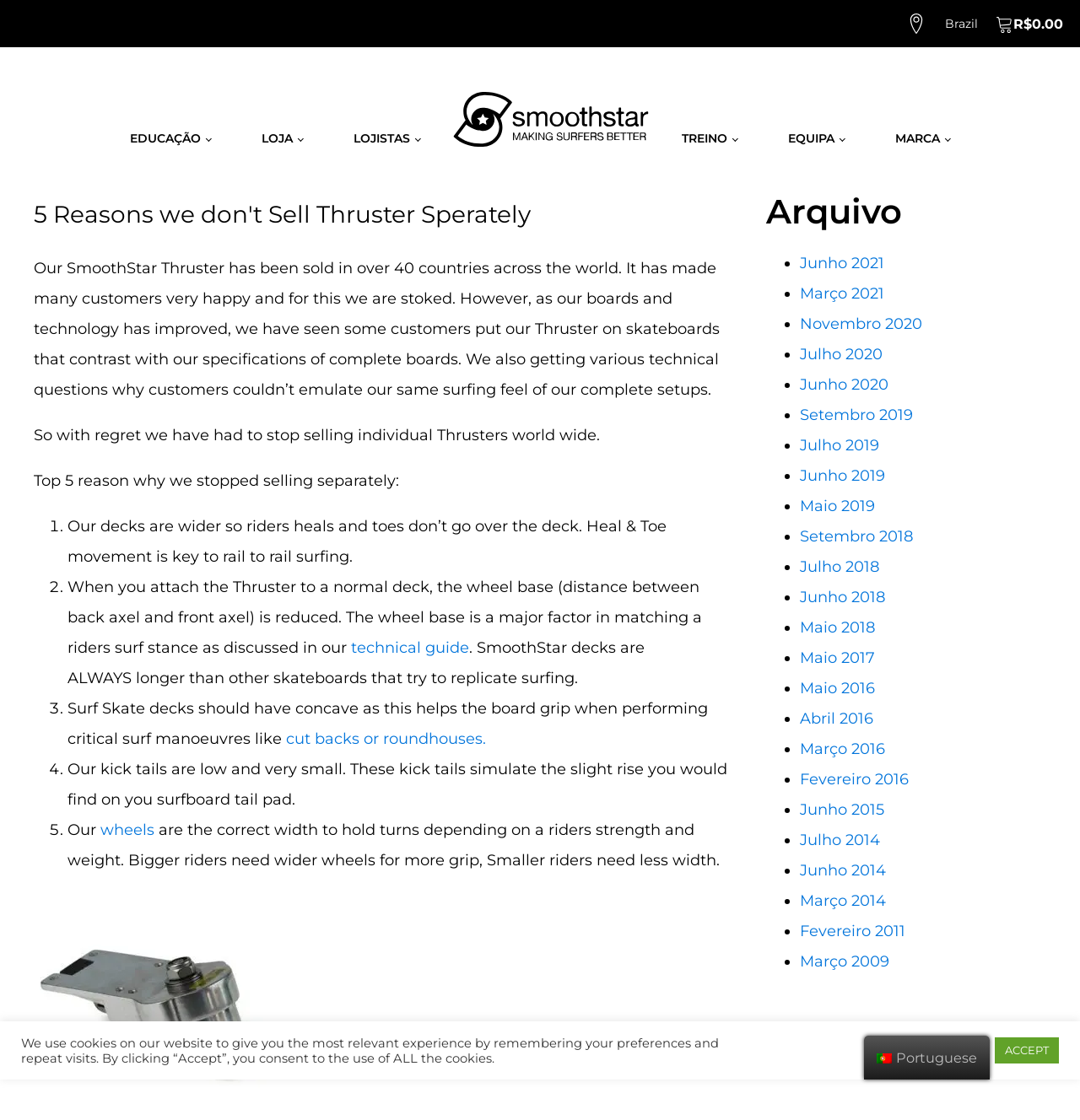What is the category of the webpage's content?
Provide a concise answer using a single word or phrase based on the image.

Education